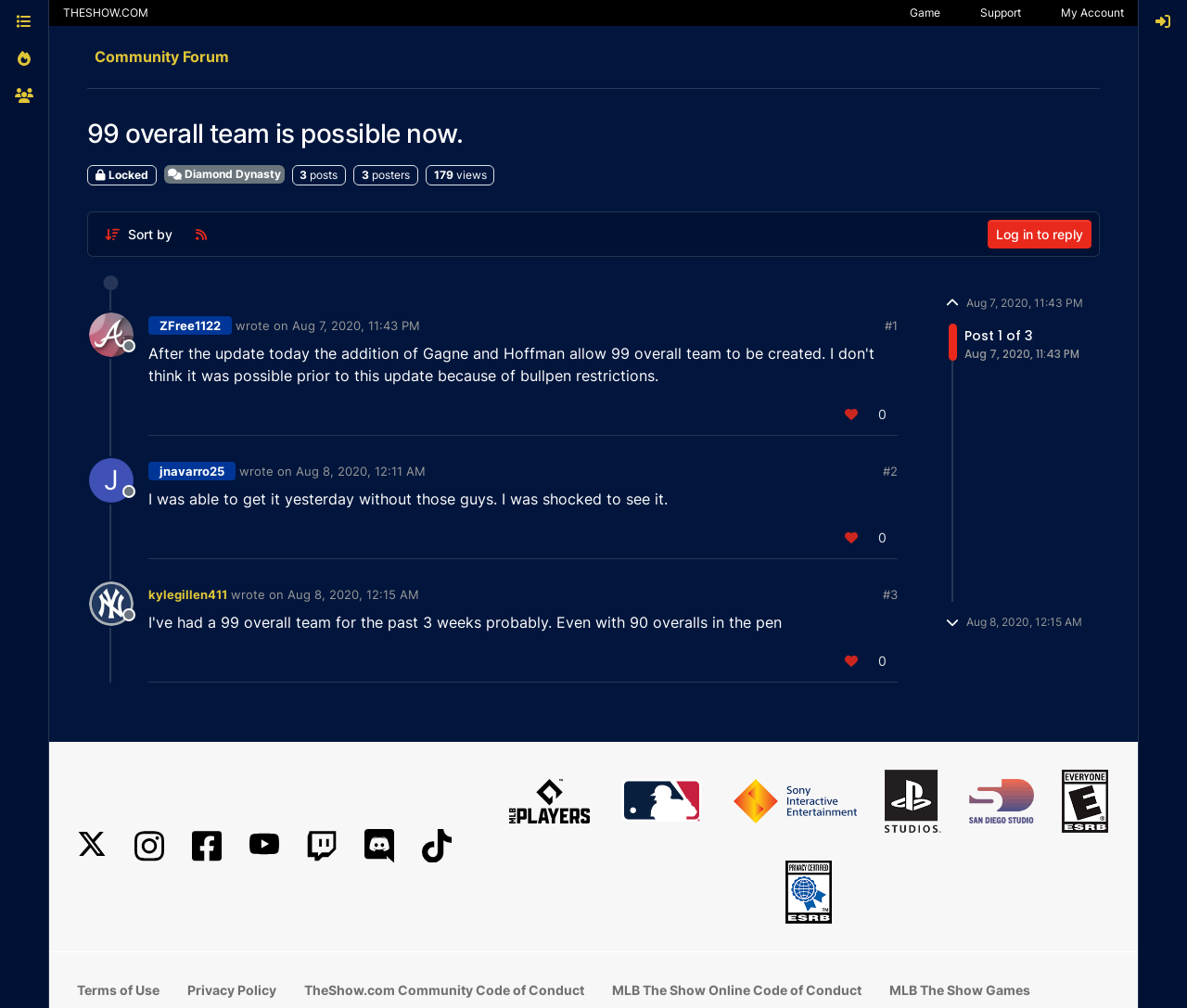Using the description: "Aug 7, 2020, 11:43 PM", identify the bounding box of the corresponding UI element in the screenshot.

[0.246, 0.316, 0.354, 0.33]